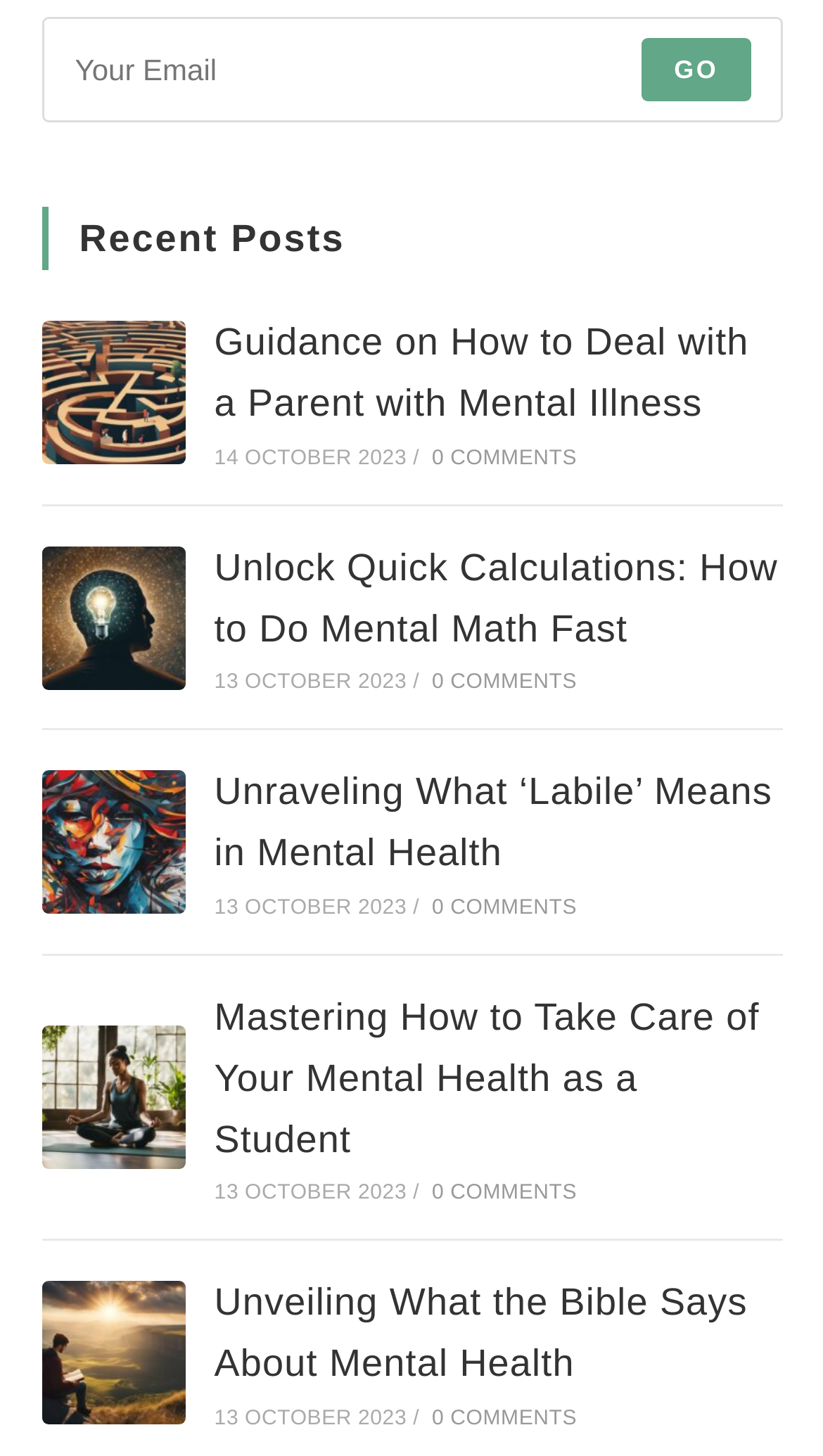Based on the image, give a detailed response to the question: What is the purpose of the textbox?

The textbox has a description 'Enter your email address to subscribe' and is accompanied by a 'Submit email address' button, indicating that its purpose is to allow users to subscribe to a newsletter or email list.